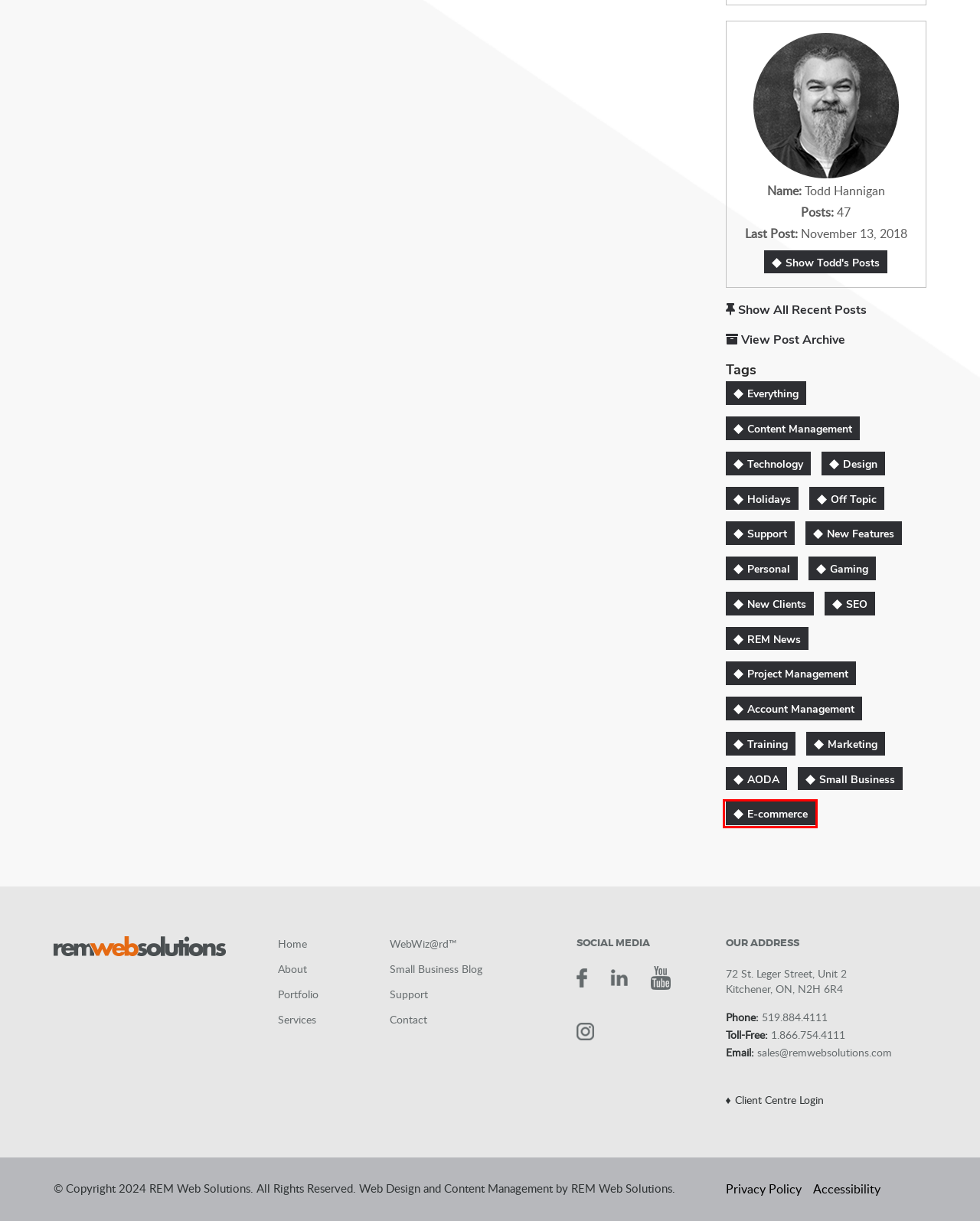Examine the screenshot of a webpage featuring a red bounding box and identify the best matching webpage description for the new page that results from clicking the element within the box. Here are the options:
A. Training
B. Gaming
C. E-commerce
D. SEO
E. Project Management
F. Blog Posts by Todd Hannigan
G. AODA
H. Business Website Design and Development

C